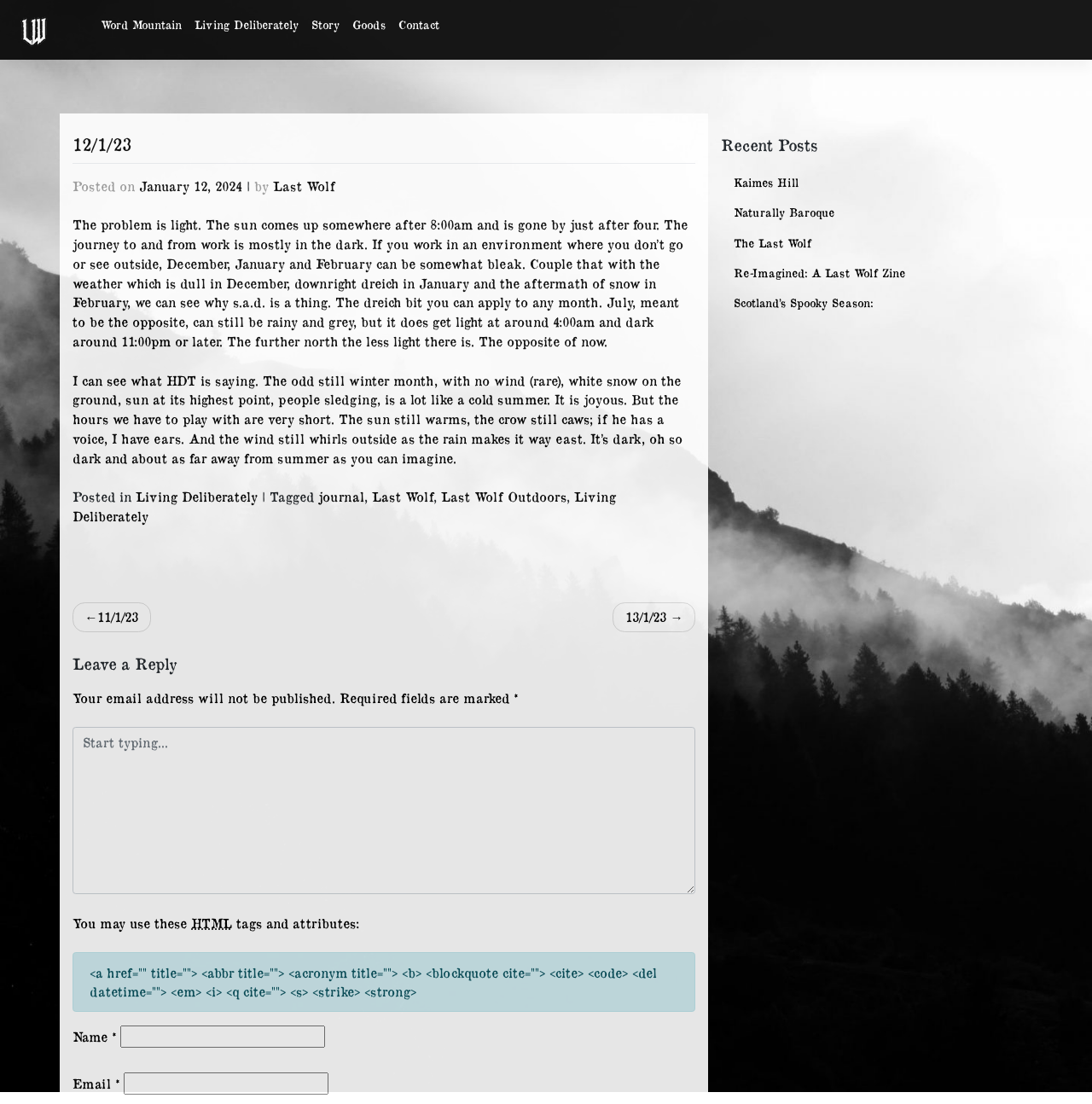What is the name of the category?
Based on the visual content, answer with a single word or a brief phrase.

Living Deliberately